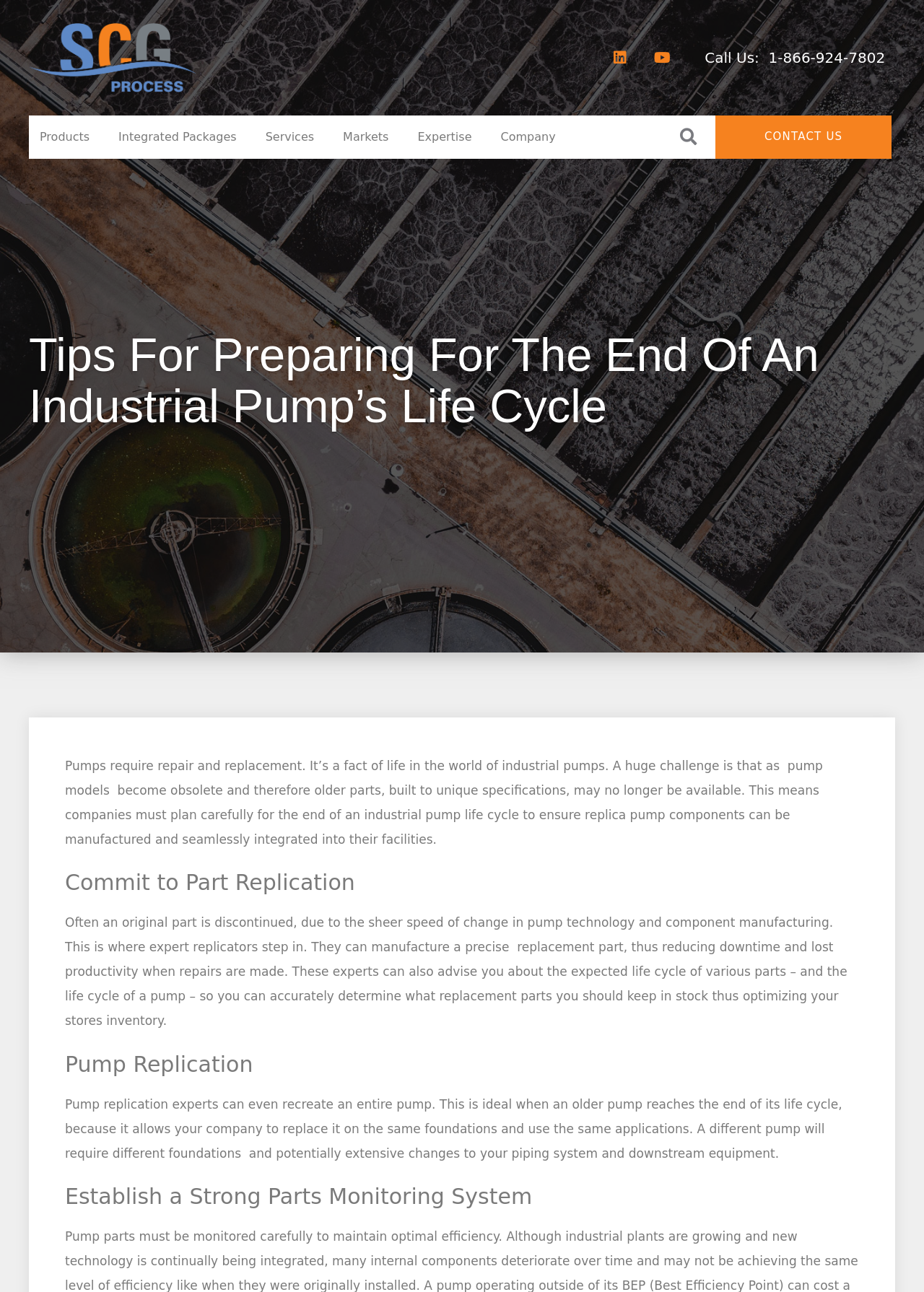Please provide a comprehensive response to the question based on the details in the image: What is the challenge of obsolete pump models?

According to the webpage, as pump models become obsolete, older parts built to unique specifications may no longer be available, making it a huge challenge for companies.